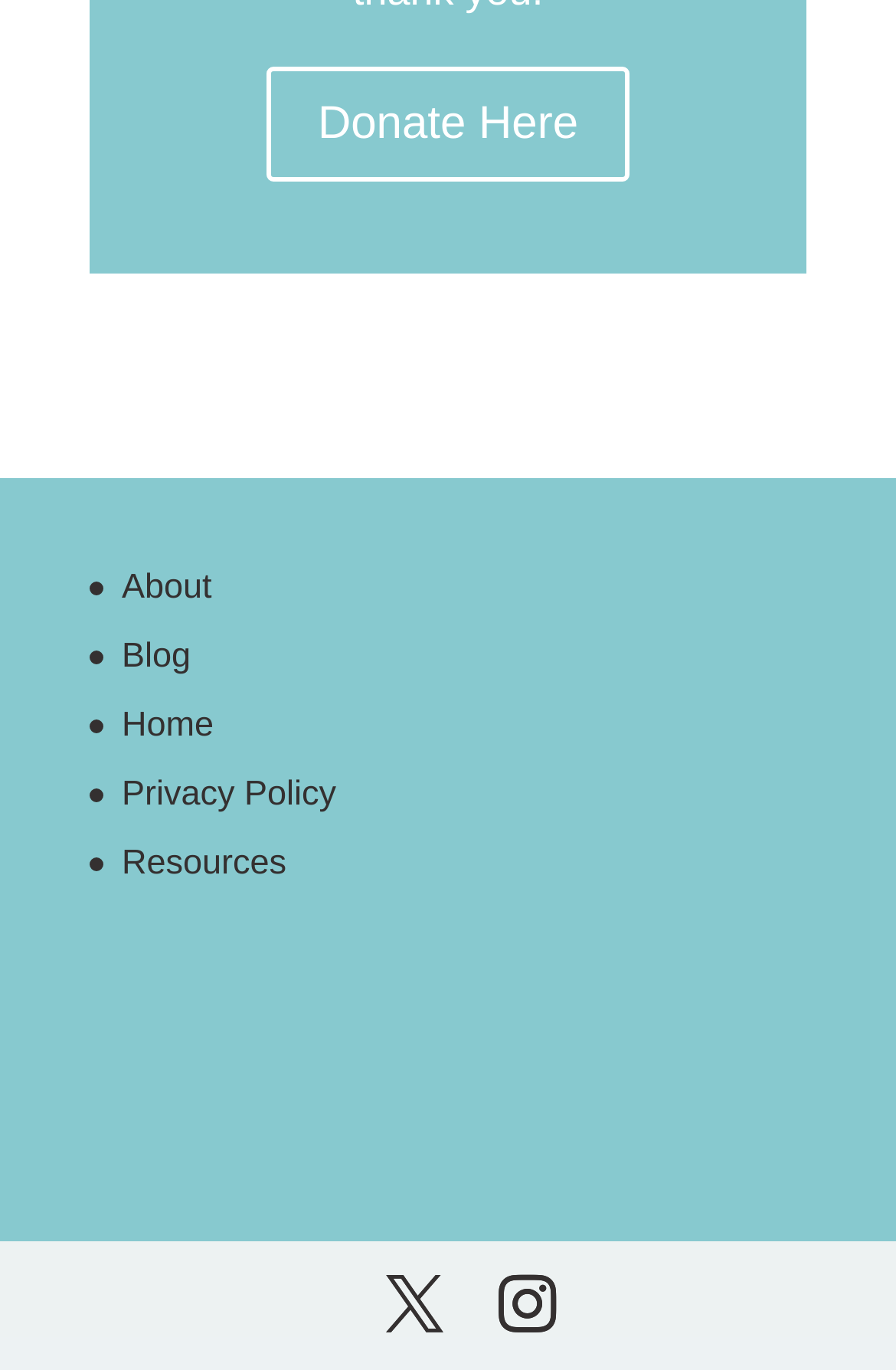What is the position of the 'Resources' link?
Look at the webpage screenshot and answer the question with a detailed explanation.

By comparing the y1 and y2 coordinates of the link elements, I determined that the 'Resources' link is located below the 'Privacy Policy' link, with its bounding box coordinates [0.136, 0.616, 0.32, 0.645] indicating its position.